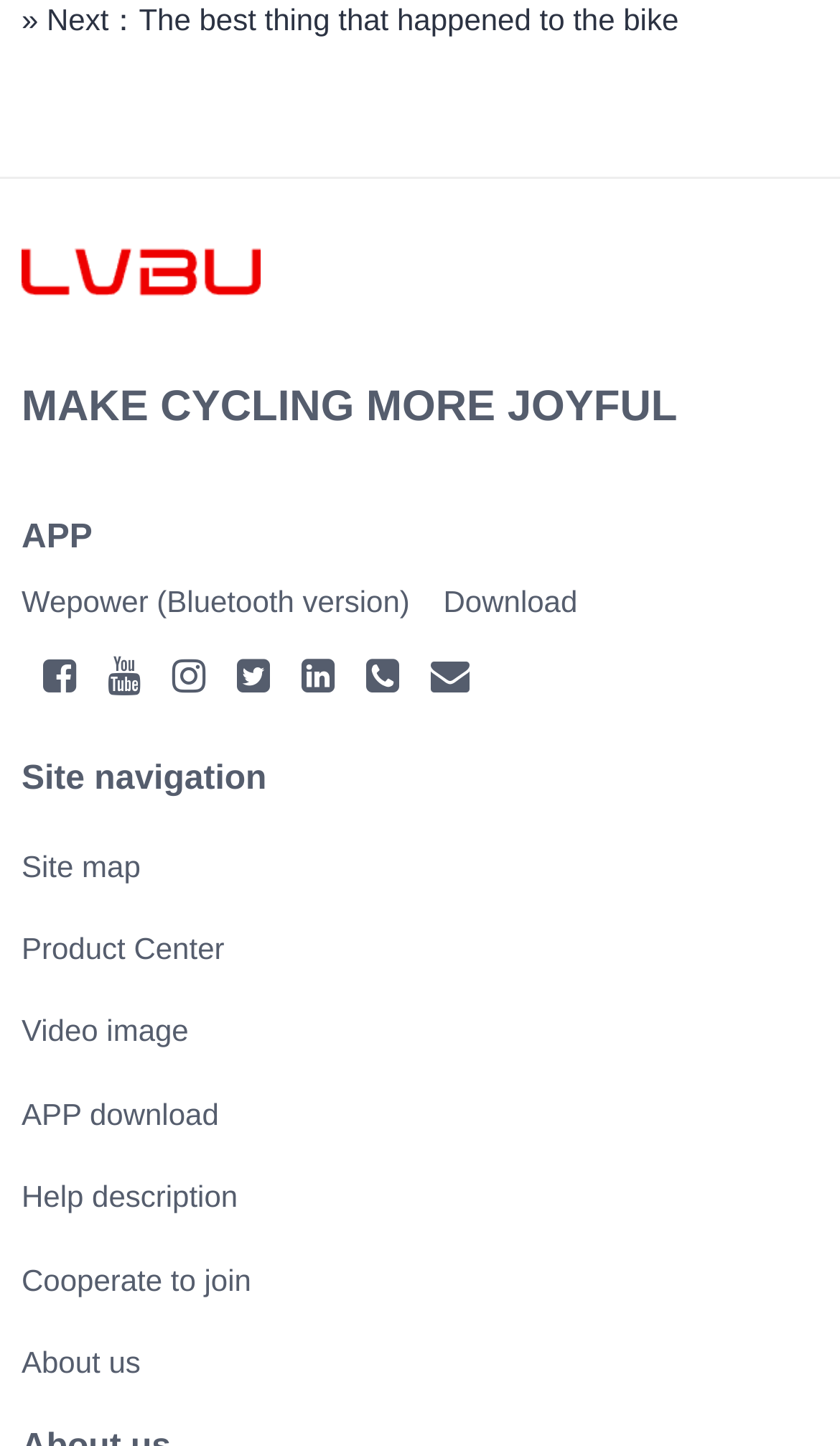Show the bounding box coordinates for the element that needs to be clicked to execute the following instruction: "Download the app". Provide the coordinates in the form of four float numbers between 0 and 1, i.e., [left, top, right, bottom].

[0.528, 0.404, 0.687, 0.428]